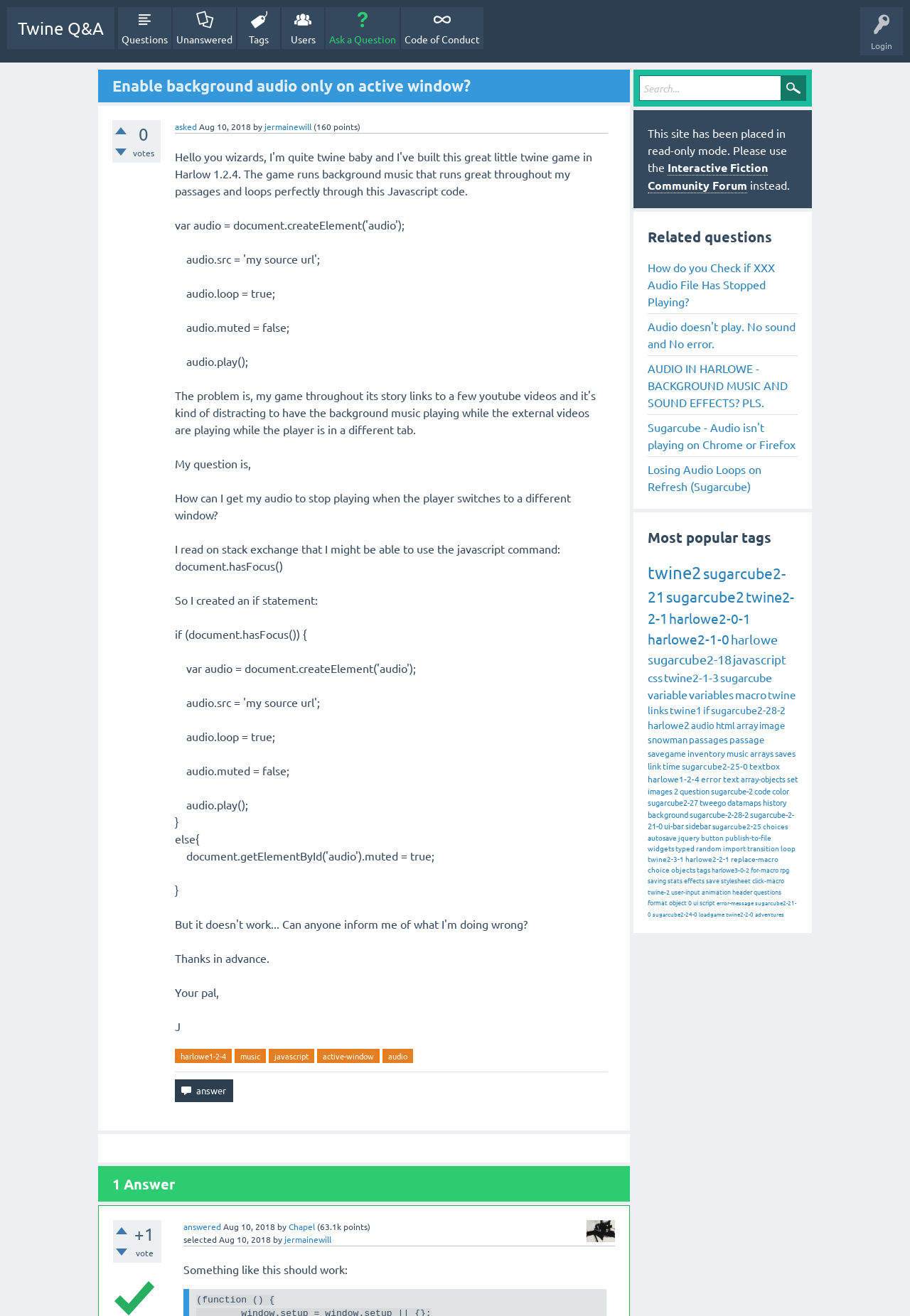Please give a succinct answer to the question in one word or phrase:
What is the tag associated with the question asked by jermainewill?

javascript